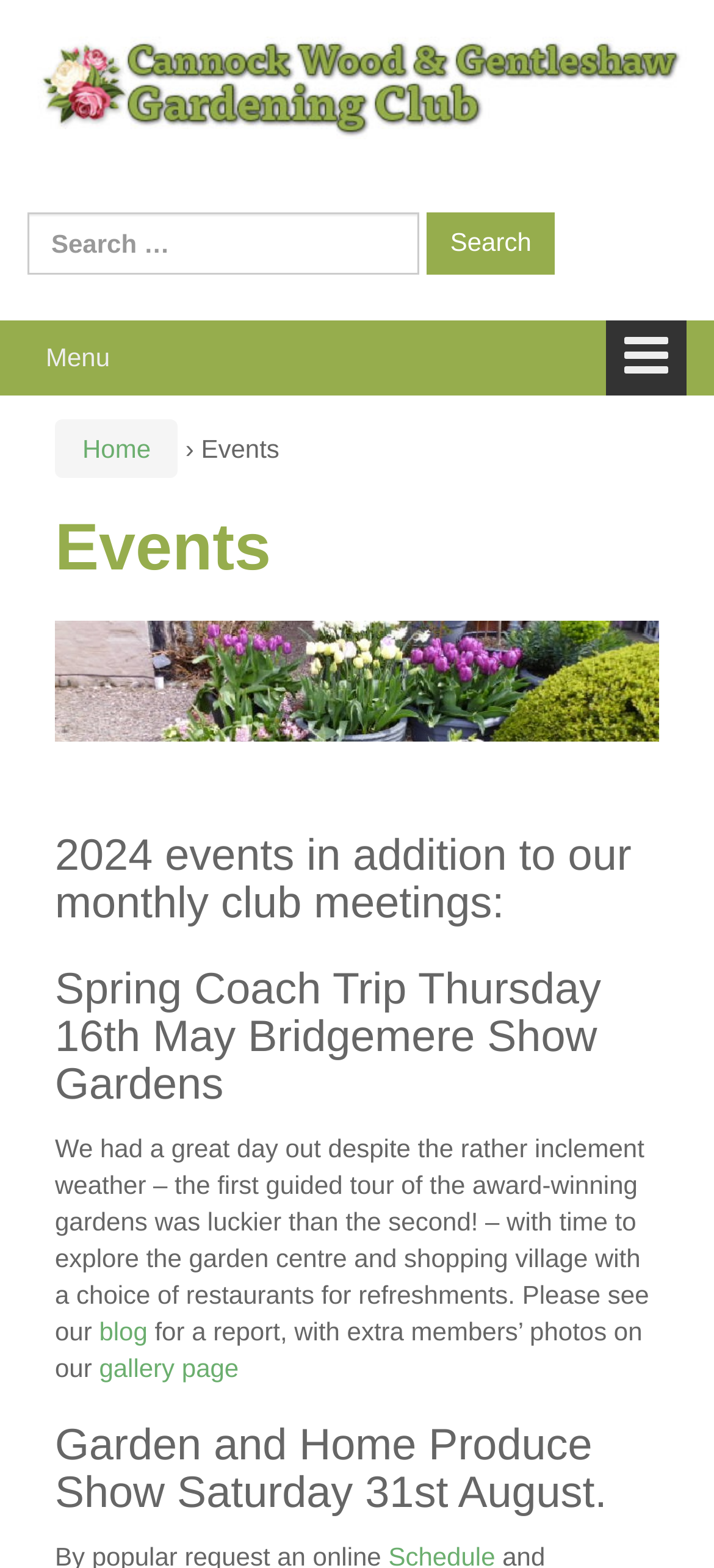What type of event is scheduled for Saturday 31st August?
Using the image, provide a detailed and thorough answer to the question.

The event scheduled for Saturday 31st August is a 'Garden and Home Produce Show', as indicated by the heading on the webpage.